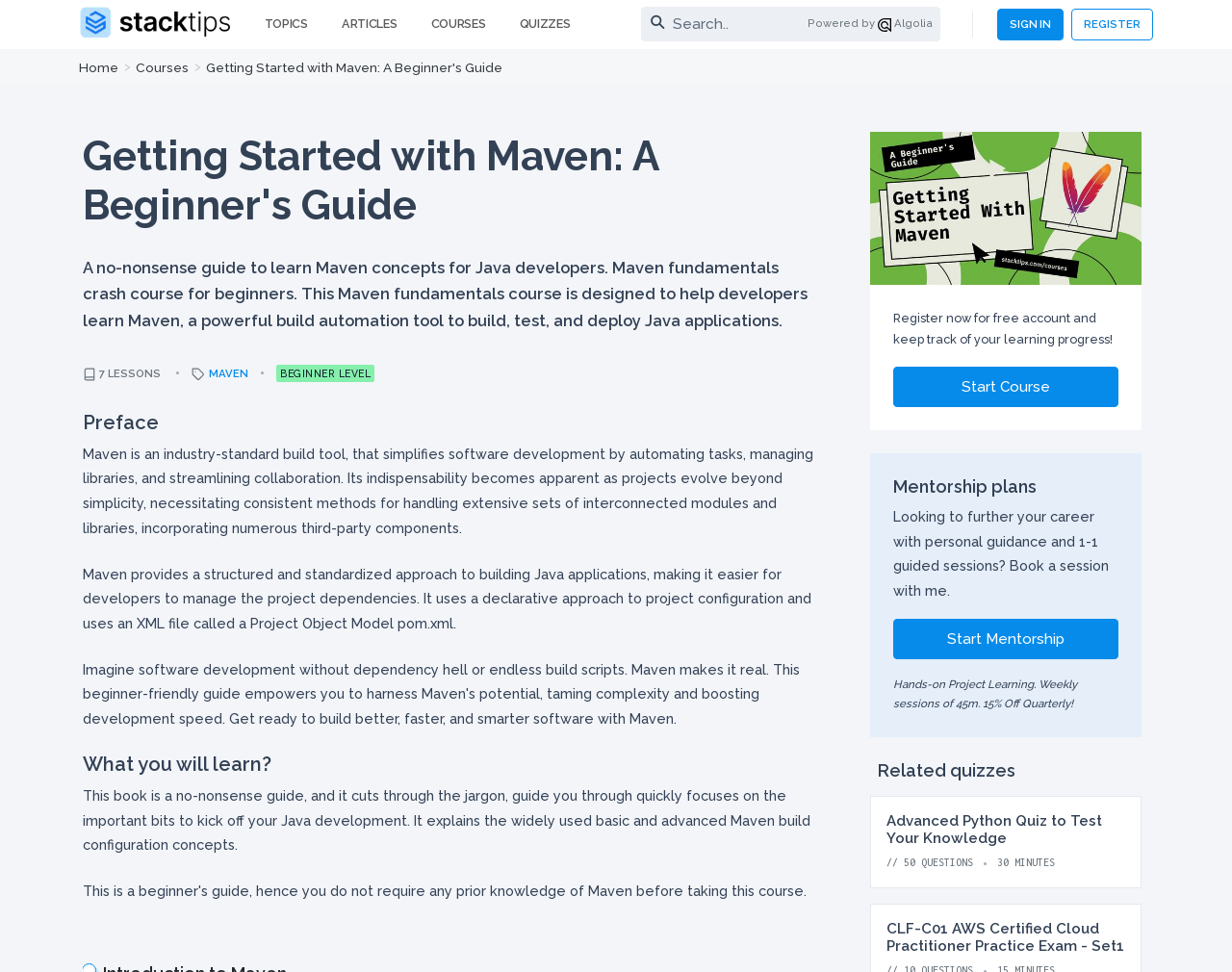Can you find the bounding box coordinates for the element to click on to achieve the instruction: "Learn more about mentorship plans"?

[0.725, 0.49, 0.908, 0.511]